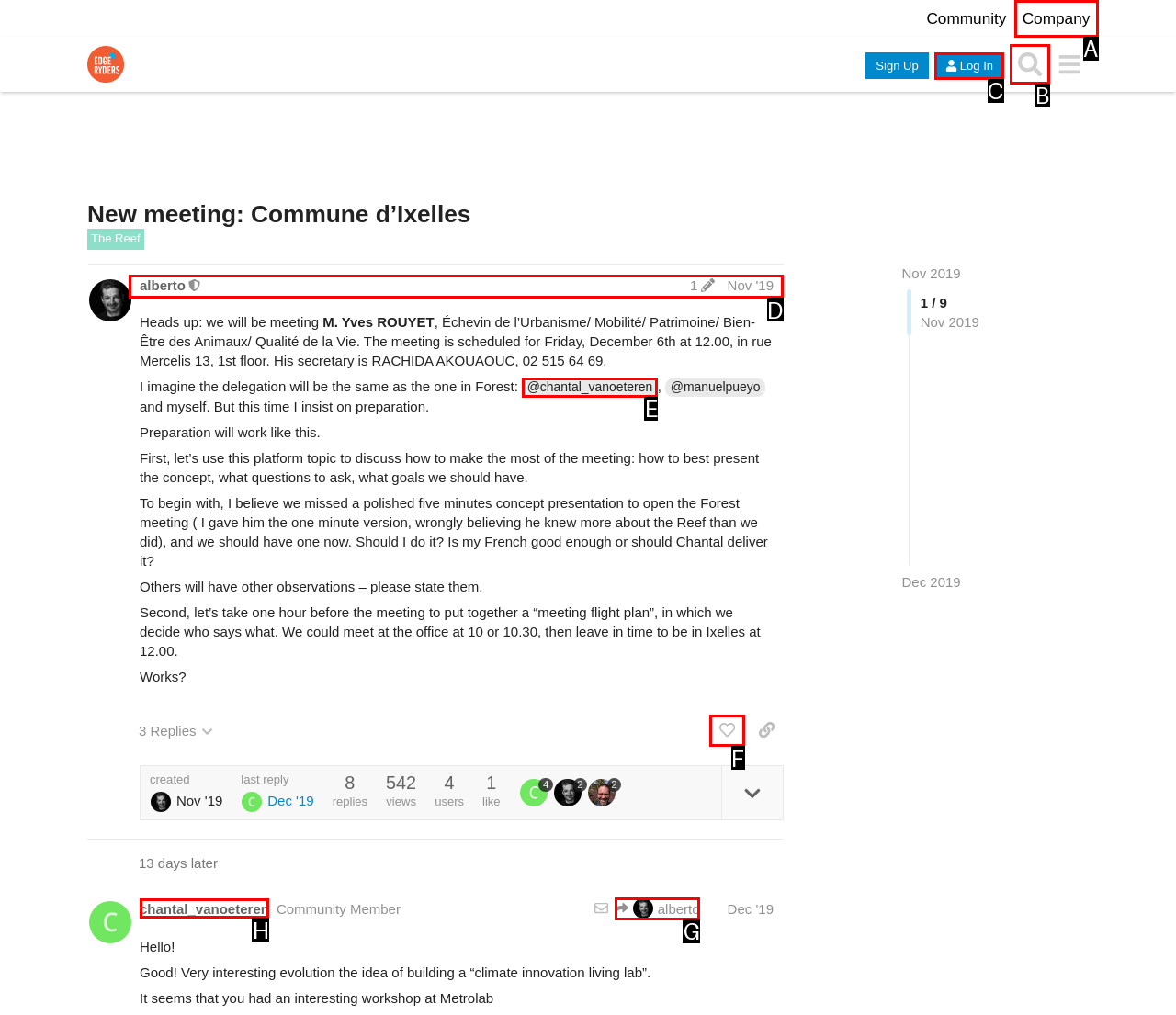Which lettered option should I select to achieve the task: View the post by alberto according to the highlighted elements in the screenshot?

D